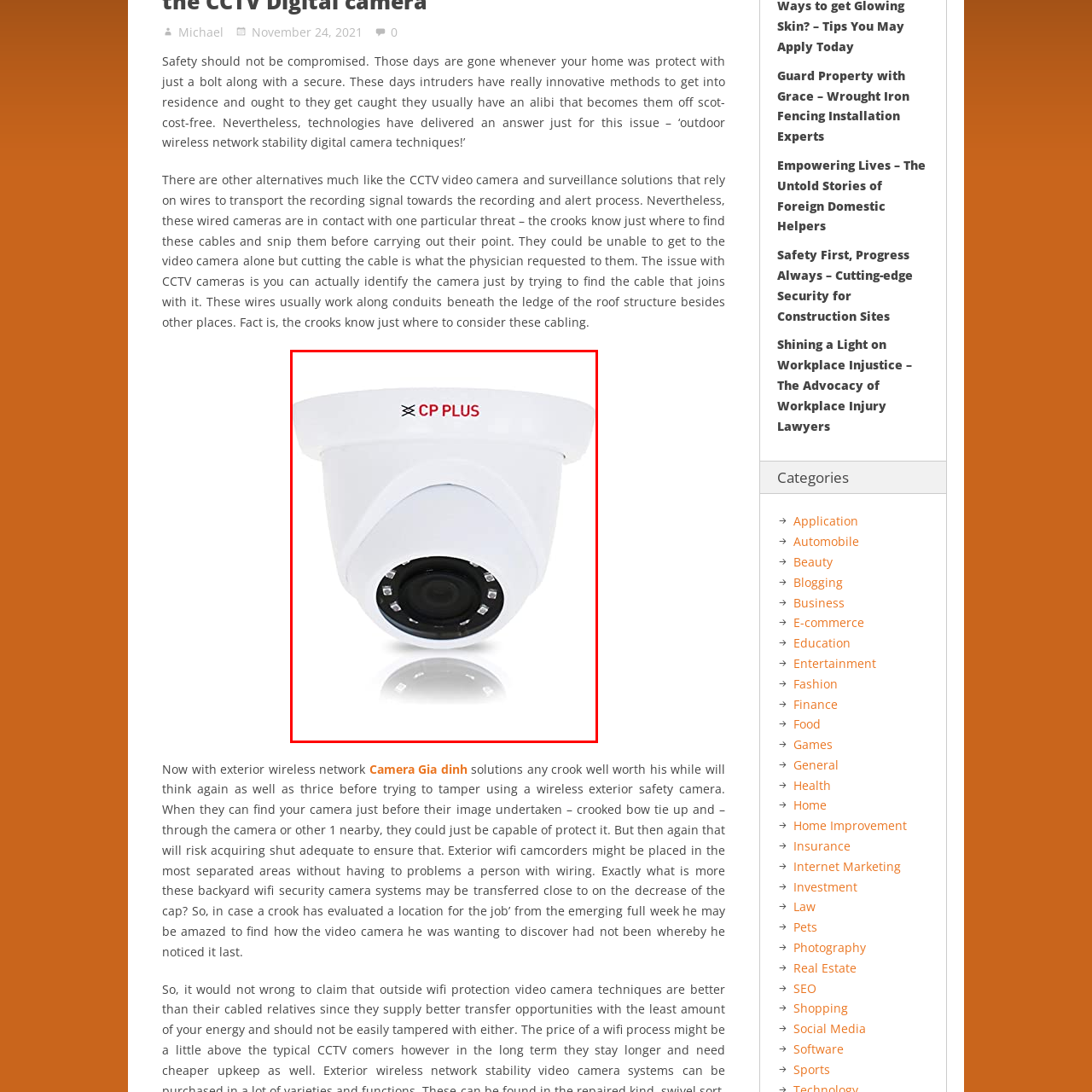Inspect the part framed by the grey rectangle, What is the advantage of wireless camera systems? 
Reply with a single word or phrase.

Flexibility in positioning